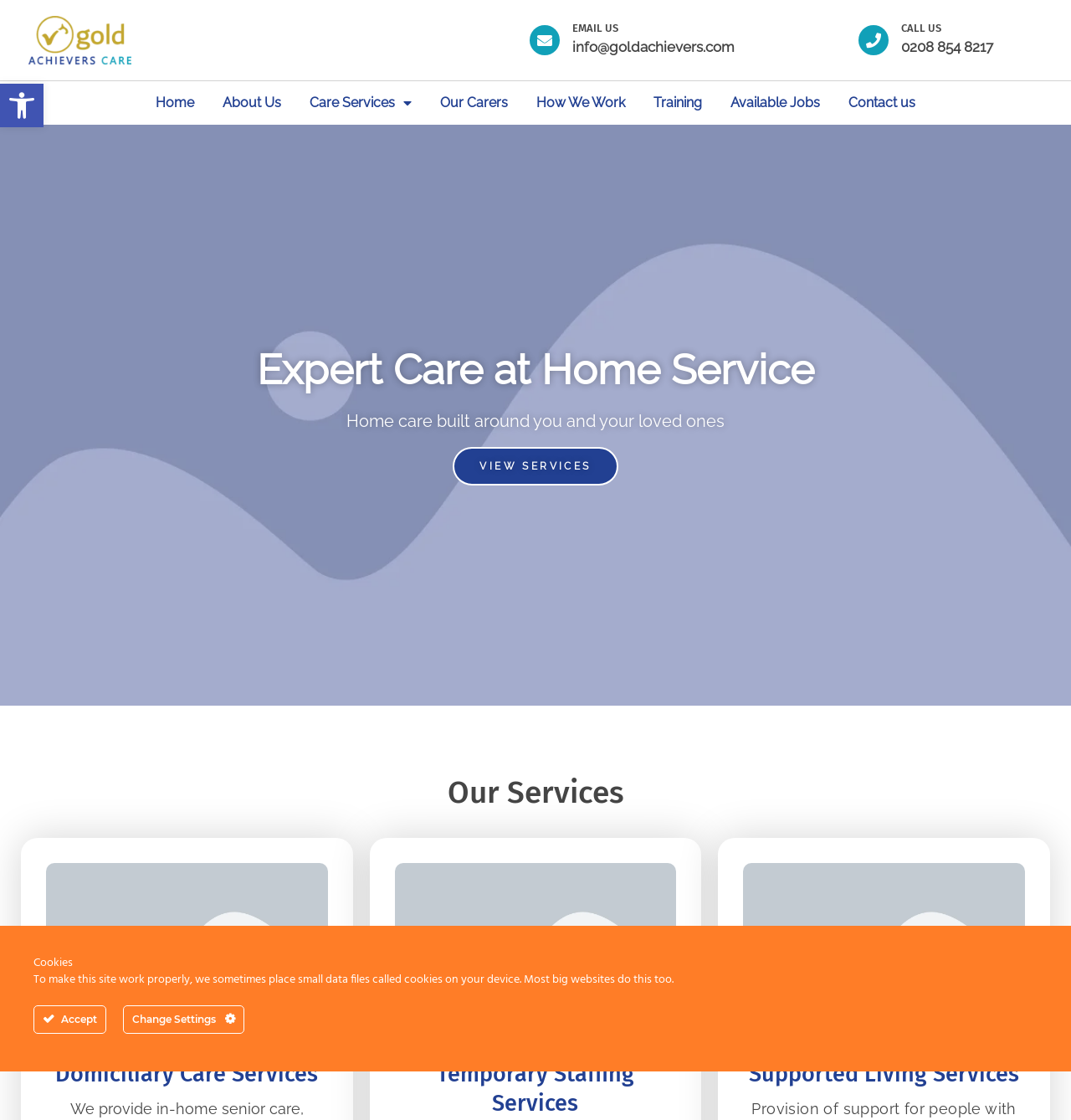Reply to the question with a single word or phrase:
What is the third service provided by Gold Achievers Care?

Supported Living Services